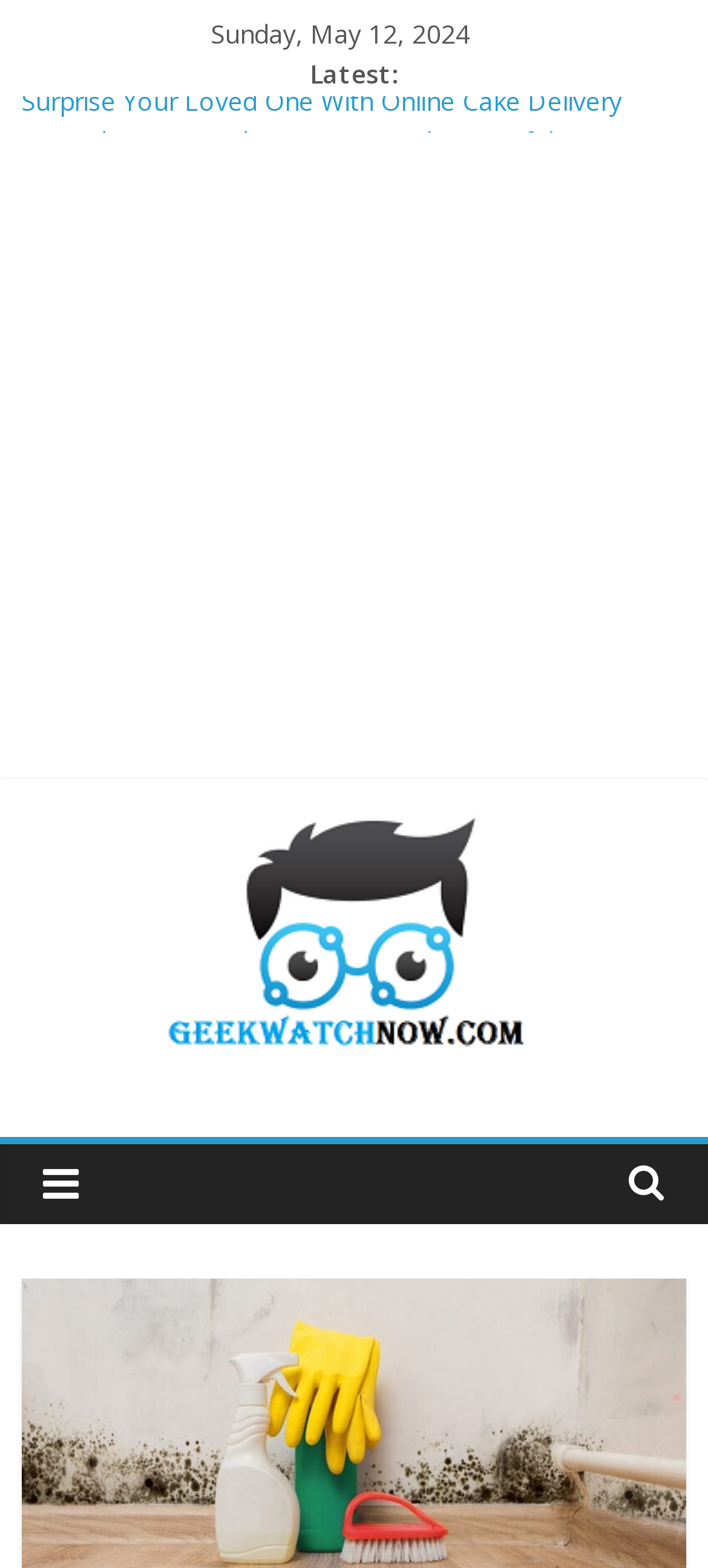What is the title or heading displayed on the webpage?

3 Simple Steps for a House Clean-up: Real Effective